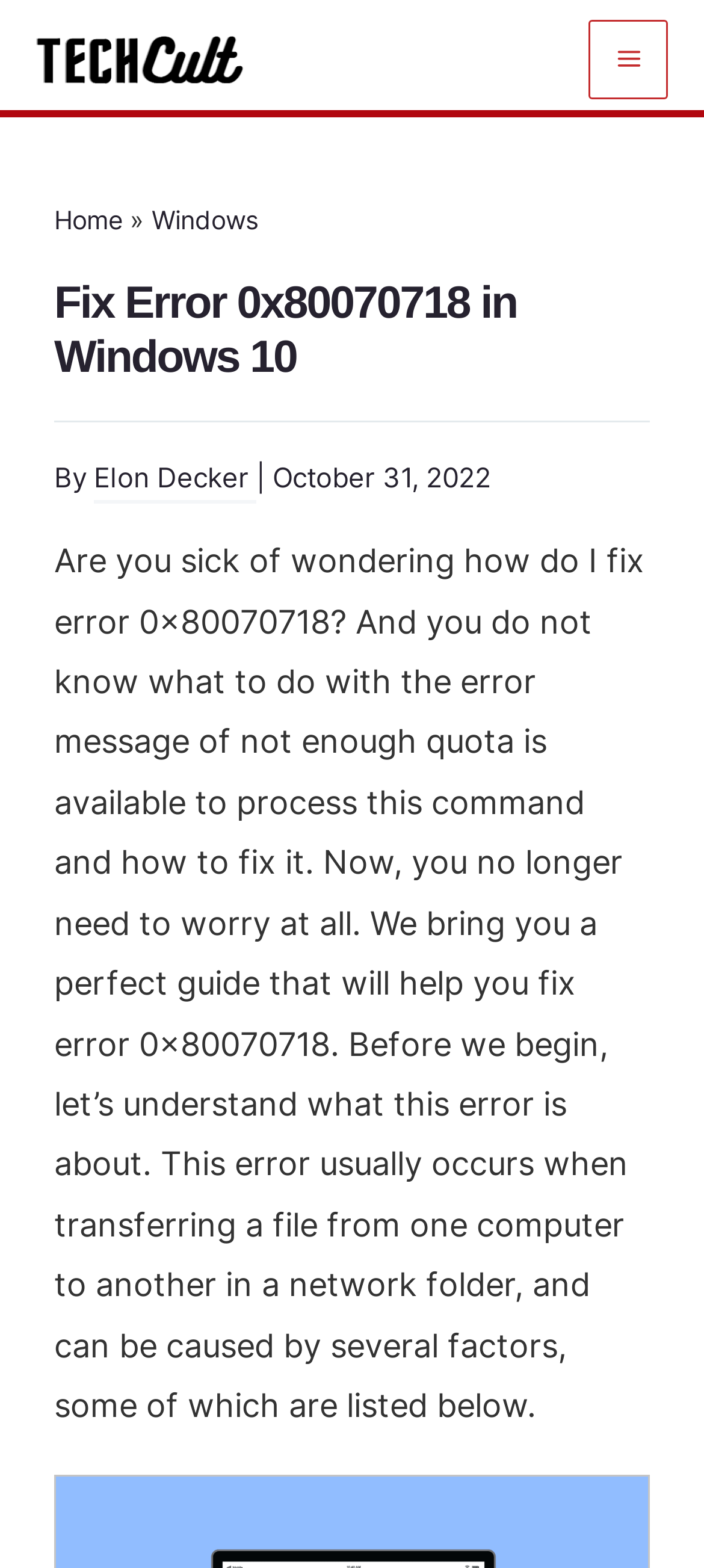Can you find and provide the main heading text of this webpage?

Fix Error 0x80070718 in Windows 10